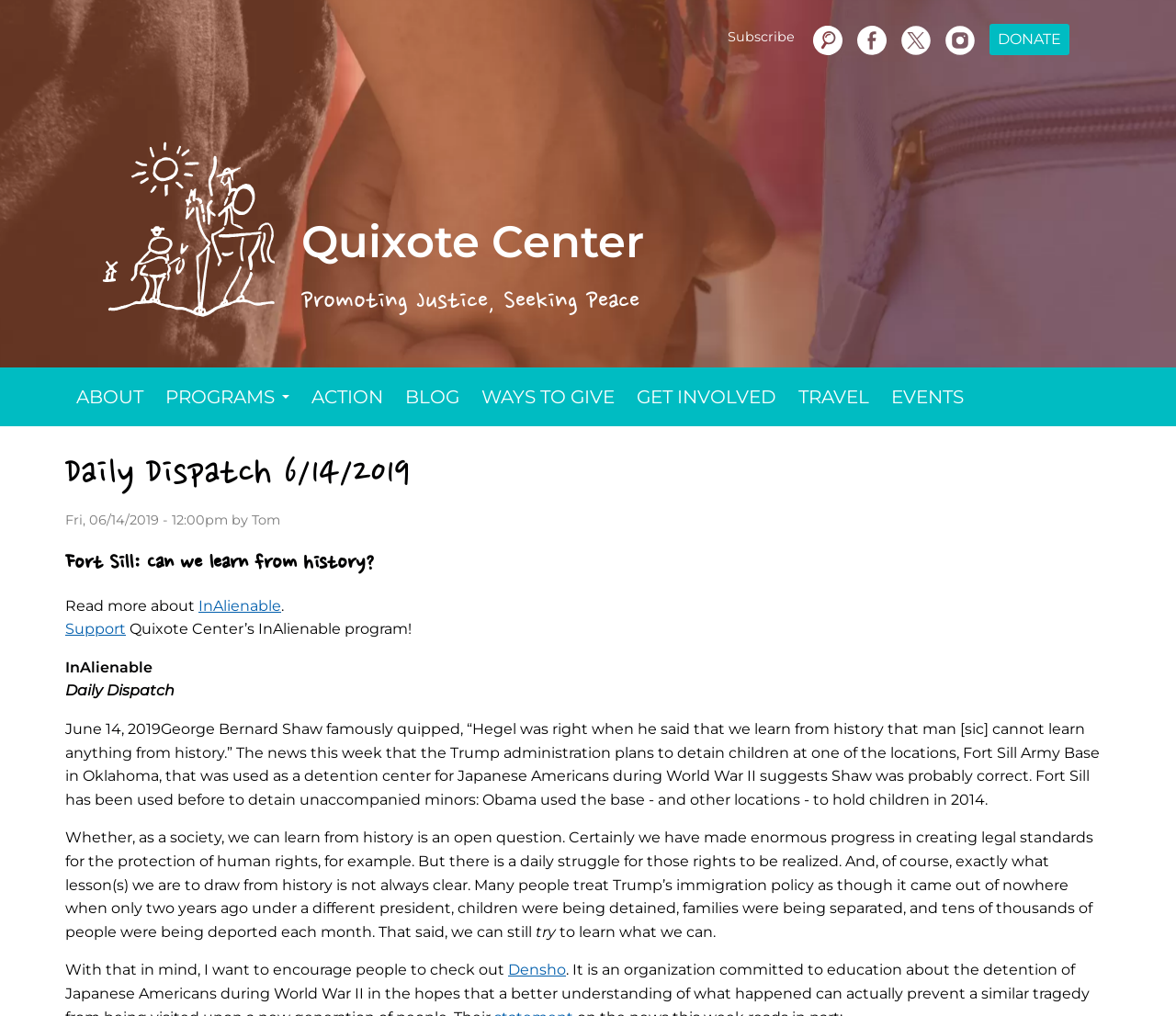Please find the bounding box coordinates of the element's region to be clicked to carry out this instruction: "Learn more about InAlienable".

[0.169, 0.587, 0.239, 0.605]